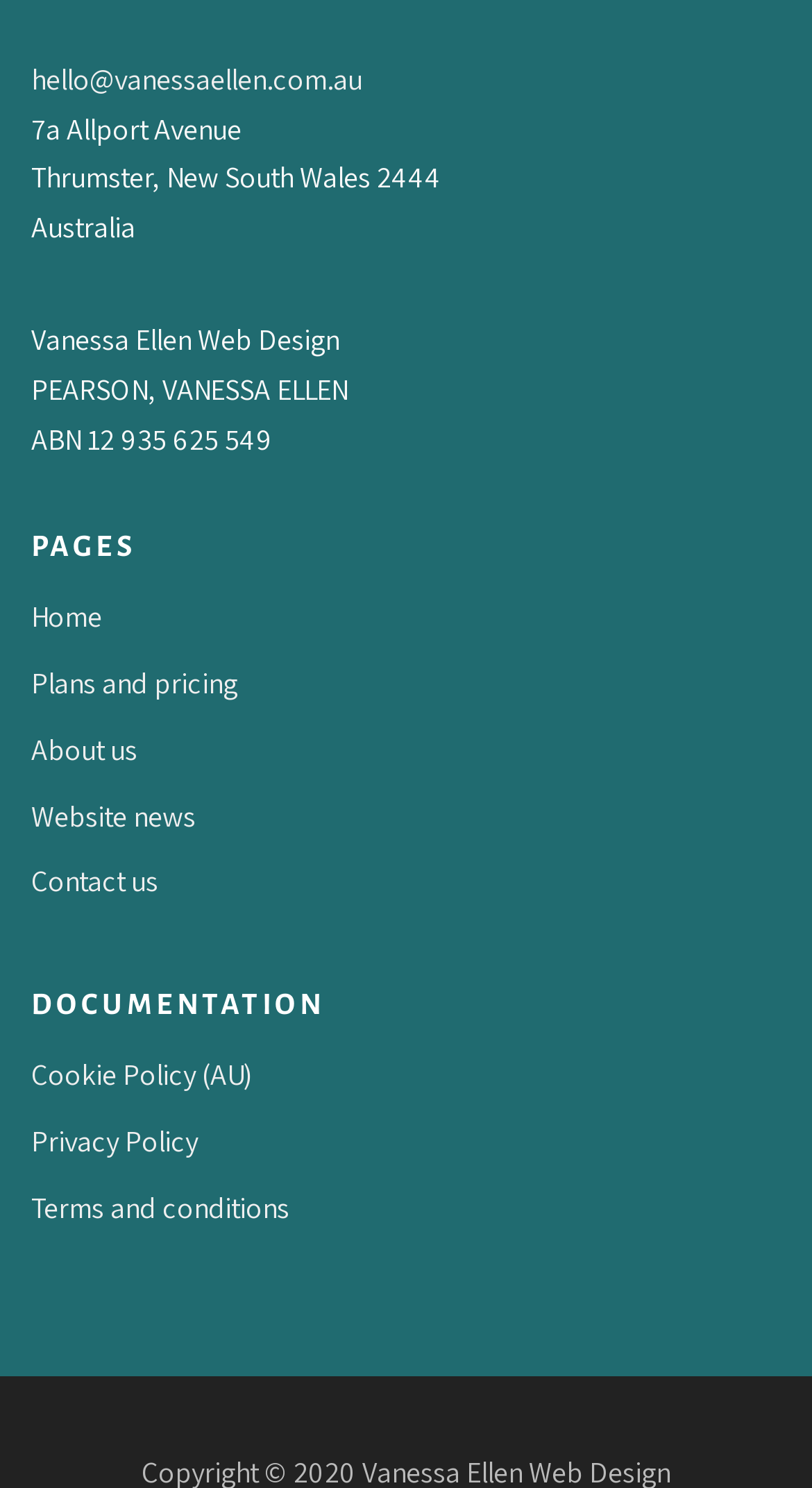Please answer the following question using a single word or phrase: 
What is the email address of Vanessa Ellen Web Design?

hello@vanessaellen.com.au